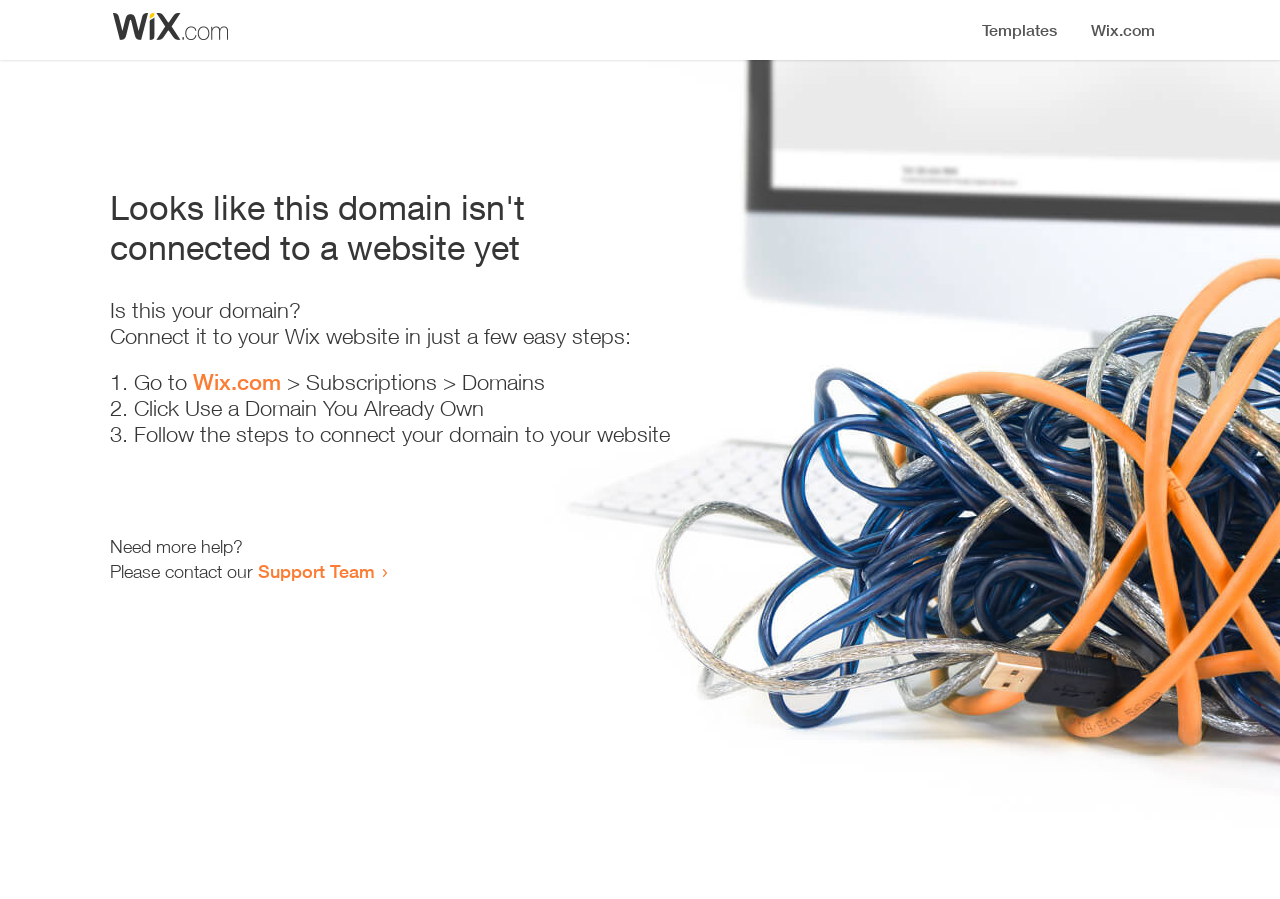Where can I get more help?
Could you answer the question in a detailed manner, providing as much information as possible?

The webpage provides a link to the 'Support Team' where I can get more help, as stated in the text 'Need more help? Please contact our Support Team'.